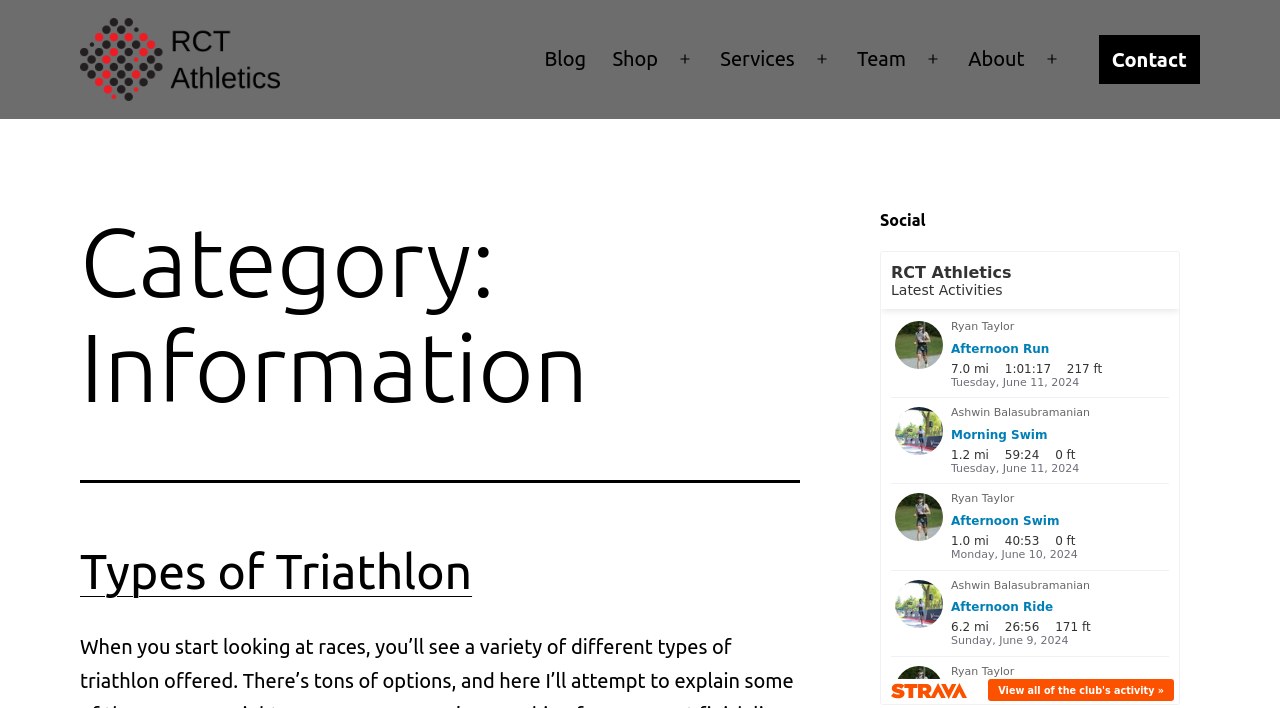Respond with a single word or phrase for the following question: 
What is the category of the information?

Information